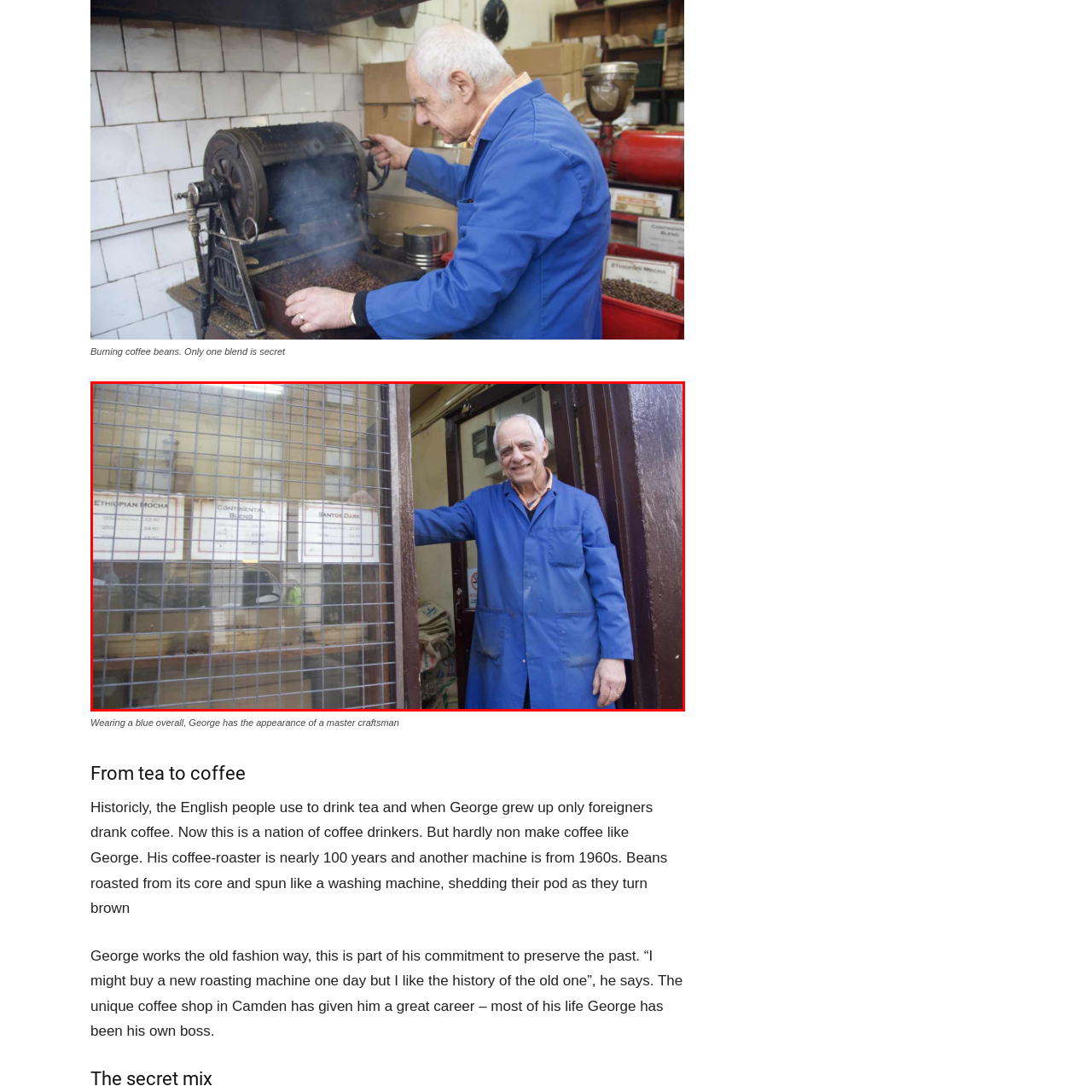Generate an elaborate caption for the image highlighted within the red boundary.

In this charming image, an elderly man wearing a blue overall stands at the entrance of his coffee shop, exuding warmth and expertise. The establishment features a prominently displayed window with three labeled coffee blends: "Ethiopian Mocha," "Continental Blend," and "Santo Dark," showcasing the selections available to customers. The man's smile suggests a welcoming atmosphere, hinting at his dedication to the craft of coffee roasting. This shop, nestled in Camden, reflects a rich history of coffee-making, as indicated by the man's passionate commitment to preserving traditional methods. Outside, hints of a bustling neighborhood can be seen, adding to the shop's inviting character.